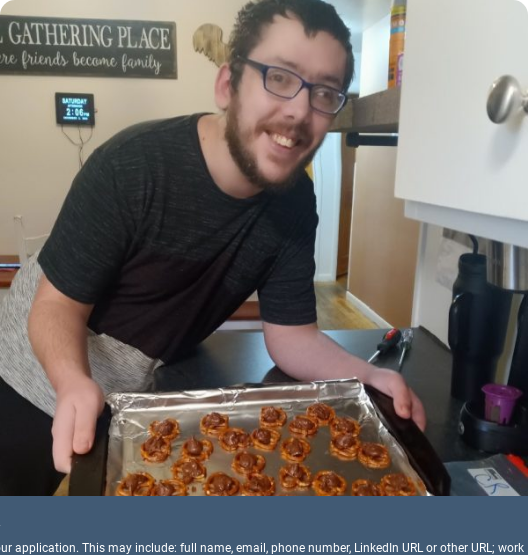Describe the image thoroughly, including all noticeable details.

In this cheerful image, a young man with glasses is smiling widely while proudly holding a baking tray filled with treats in a kitchen setting. He wears a black and gray striped shirt and stands in front of a countertop, capturing a moment of achievement as he presents his delicious creation. The tray features an array of pretzel treats, arranged neatly and ready to be enjoyed. Behind him, a wall sign reads "A Gathering Place - Where Friends Become Family," adding a warm and inviting touch to the scene. In the background, a digital clock displays the time, highlighting a casual and homey atmosphere. The image embodies a sense of accomplishment and joy in shared experiences through cooking.